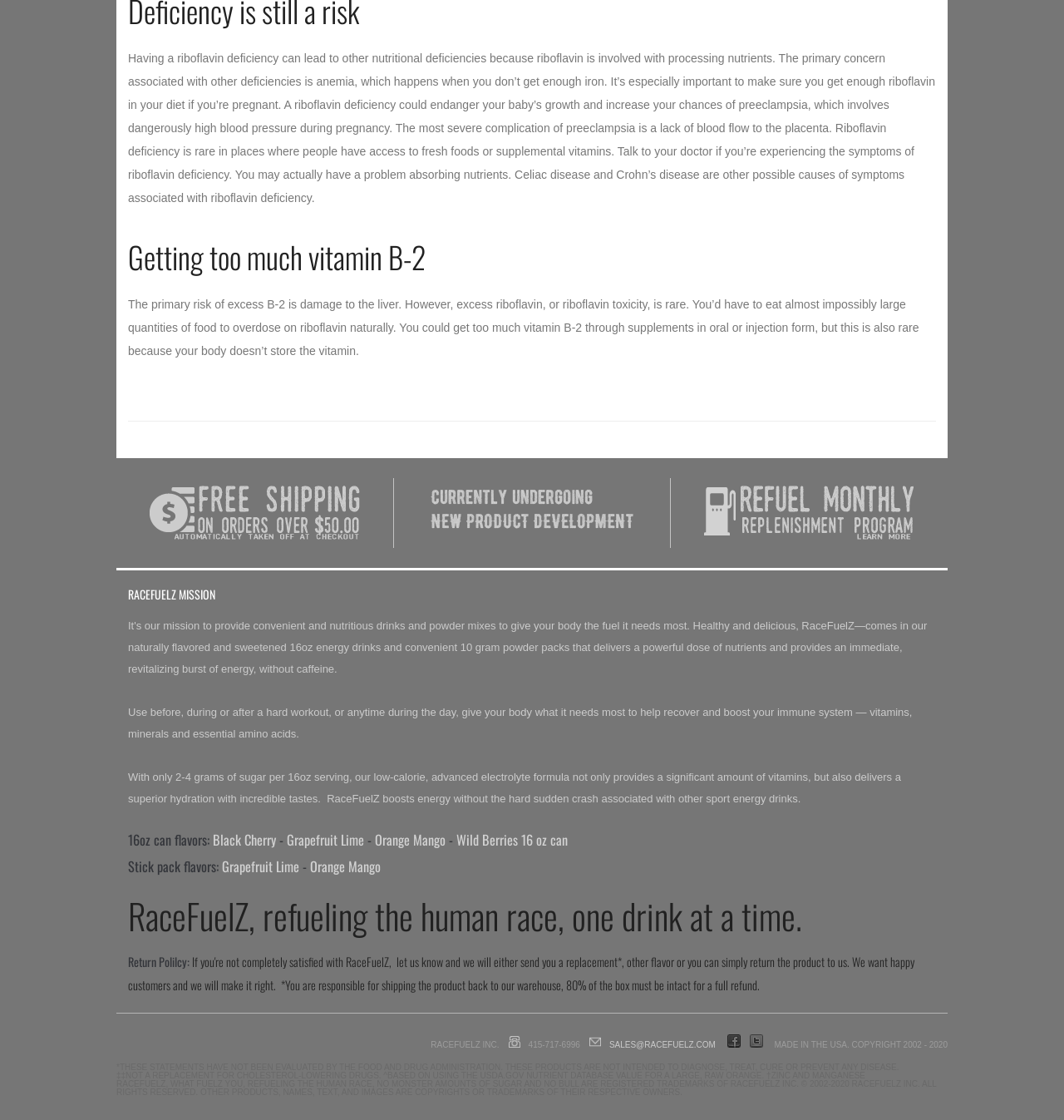Find the bounding box of the element with the following description: "Wild Berries 16 oz can". The coordinates must be four float numbers between 0 and 1, formatted as [left, top, right, bottom].

[0.429, 0.741, 0.534, 0.758]